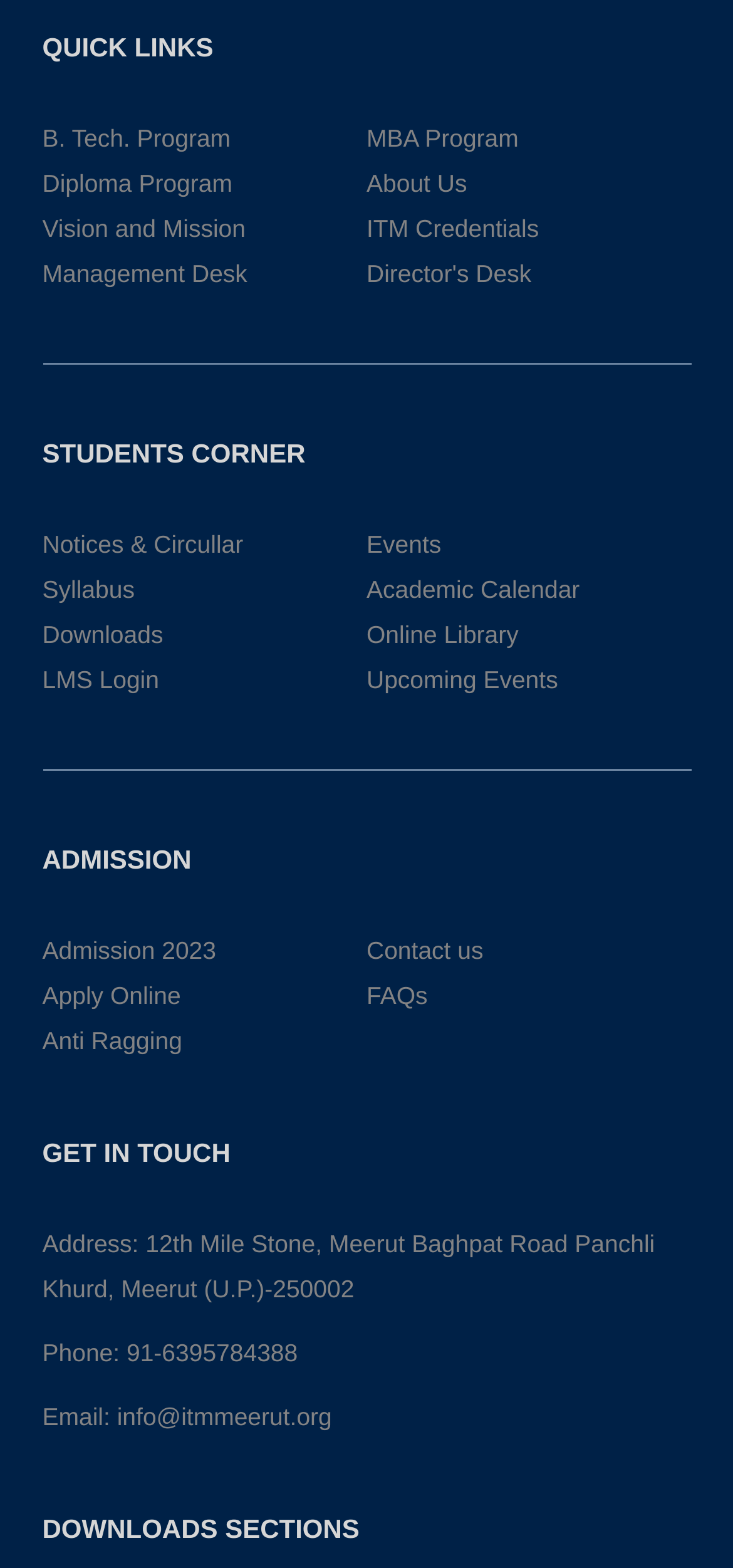Identify the bounding box coordinates for the region of the element that should be clicked to carry out the instruction: "Call 91-6395784388". The bounding box coordinates should be four float numbers between 0 and 1, i.e., [left, top, right, bottom].

[0.173, 0.854, 0.406, 0.872]